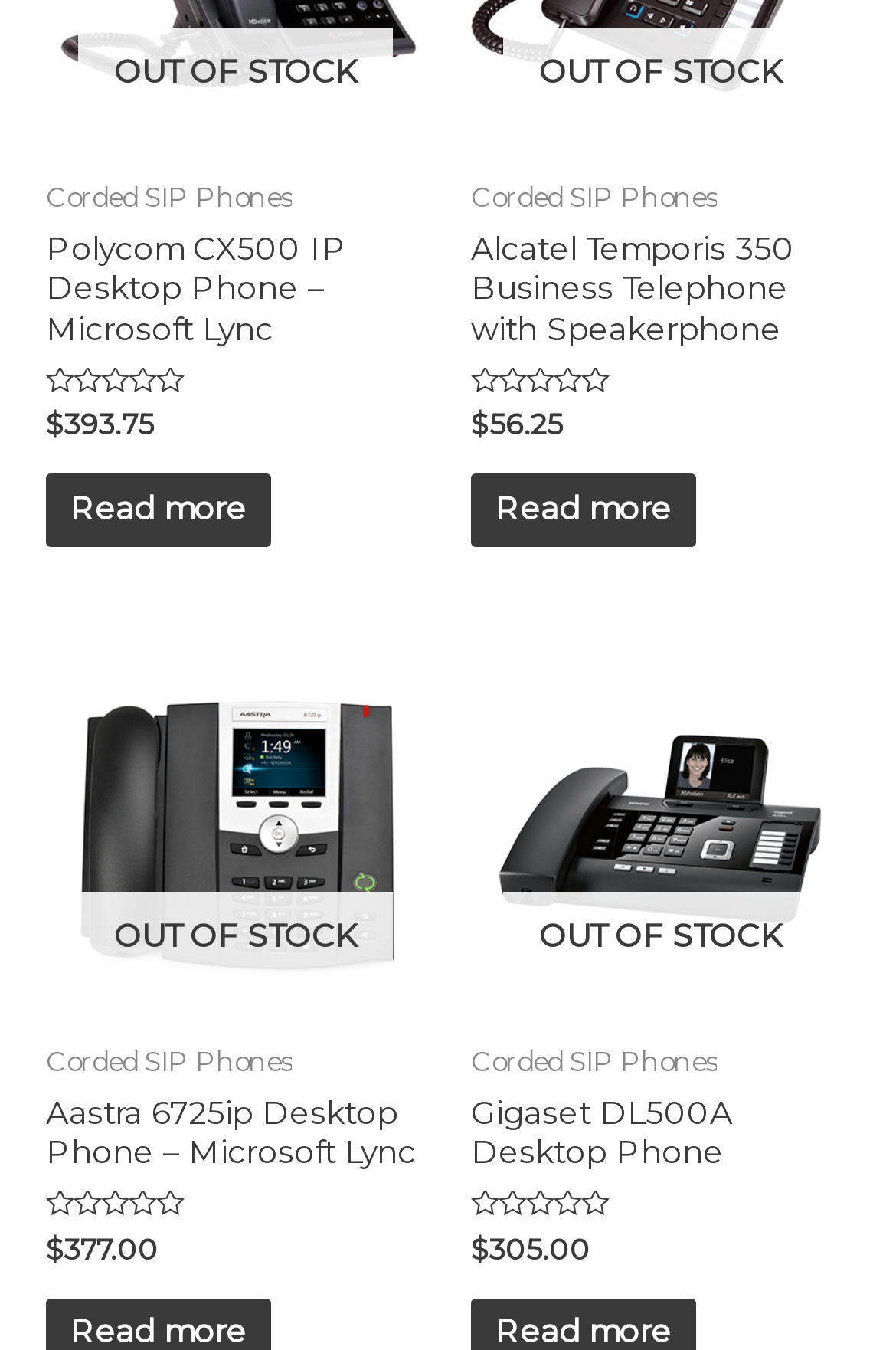Using the provided description: "Read more", find the bounding box coordinates of the corresponding UI element. The output should be four float numbers between 0 and 1, in the format [left, top, right, bottom].

[0.051, 0.351, 0.301, 0.405]